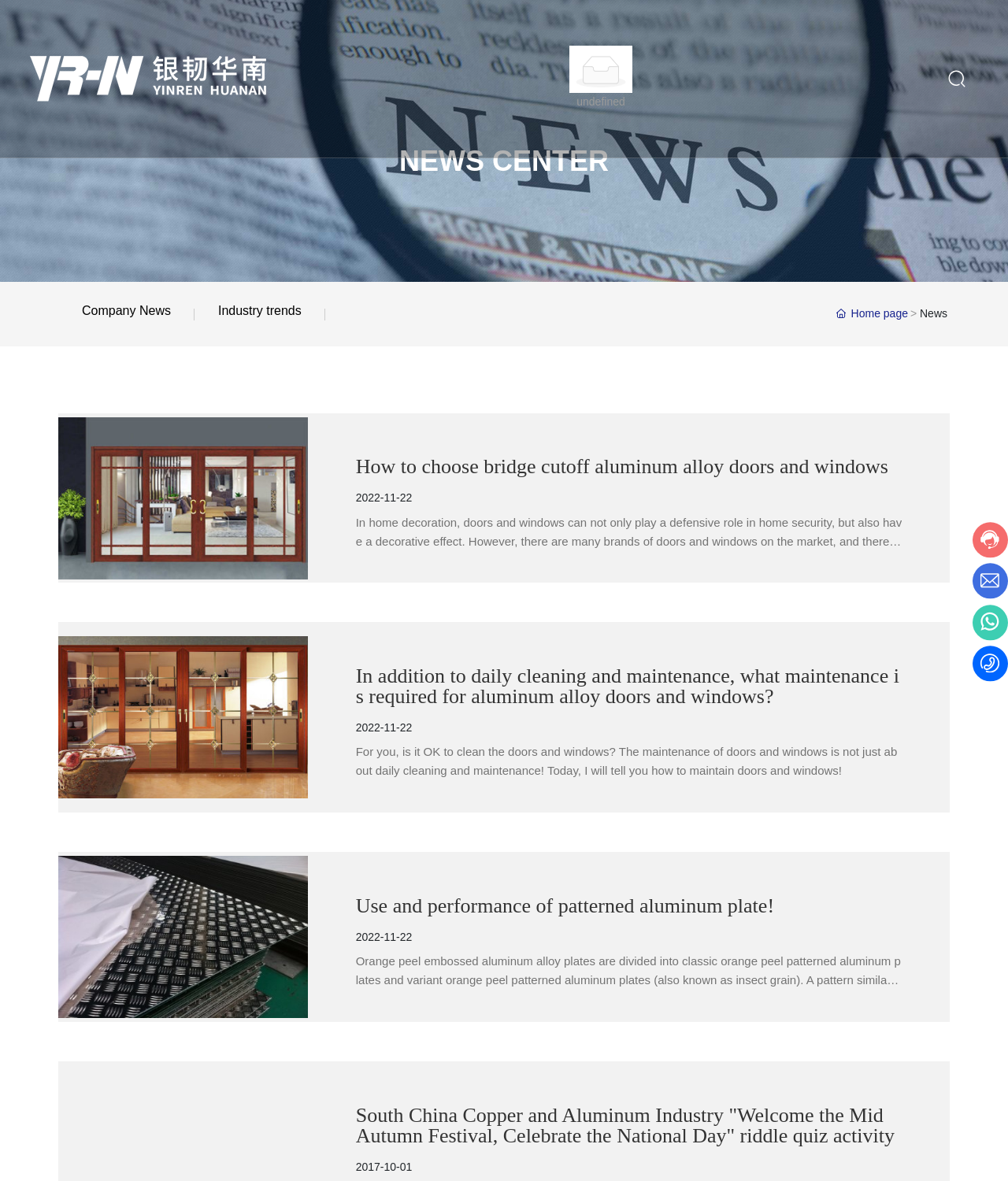Pinpoint the bounding box coordinates of the clickable area necessary to execute the following instruction: "Click the company news link". The coordinates should be given as four float numbers between 0 and 1, namely [left, top, right, bottom].

[0.081, 0.258, 0.169, 0.269]